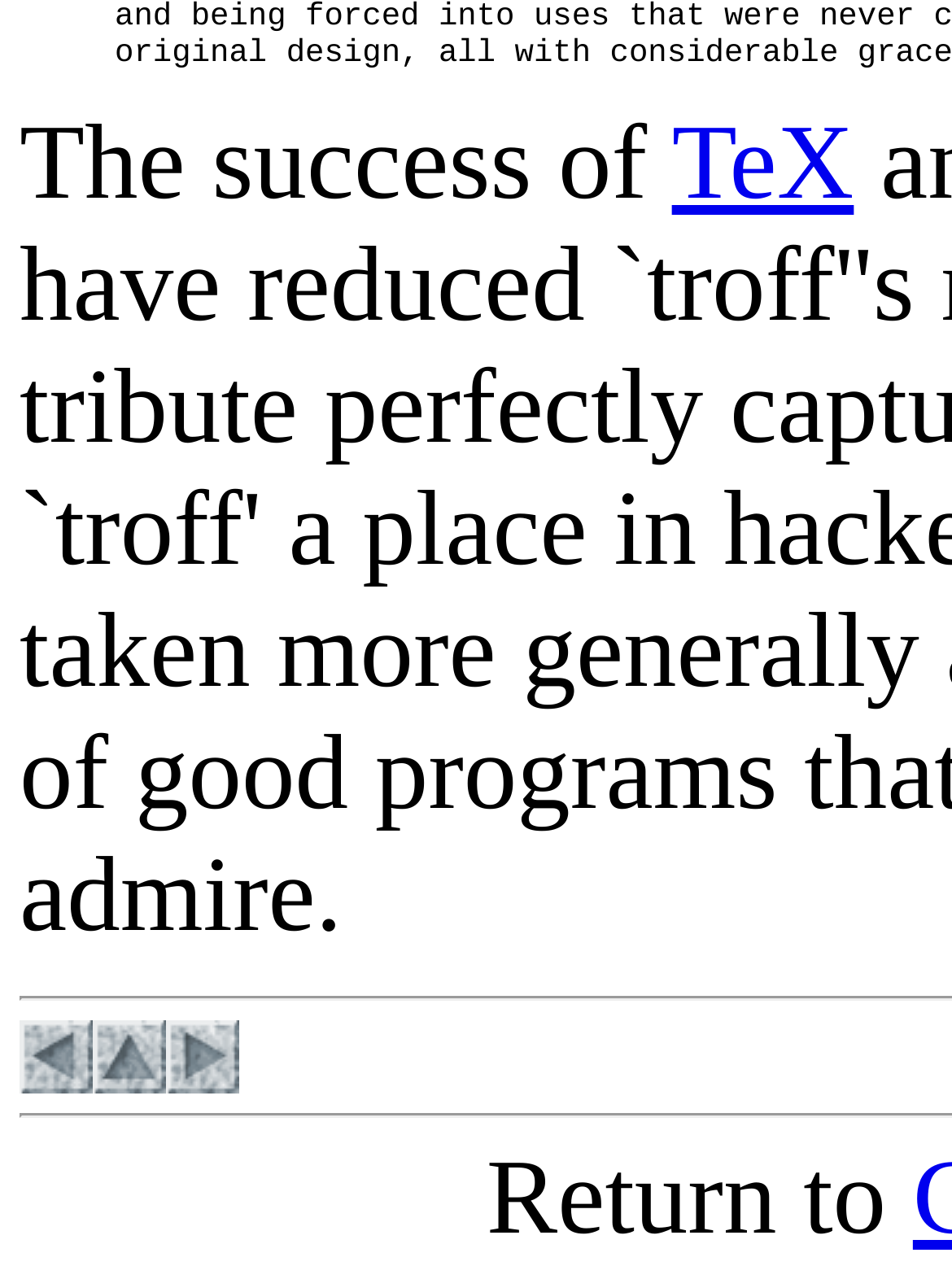What is above the '[prev]' link?
With the help of the image, please provide a detailed response to the question.

By comparing the y1, y2 coordinates of the UI elements, I determined that the StaticText 'The success of' is above the '[prev]' link.